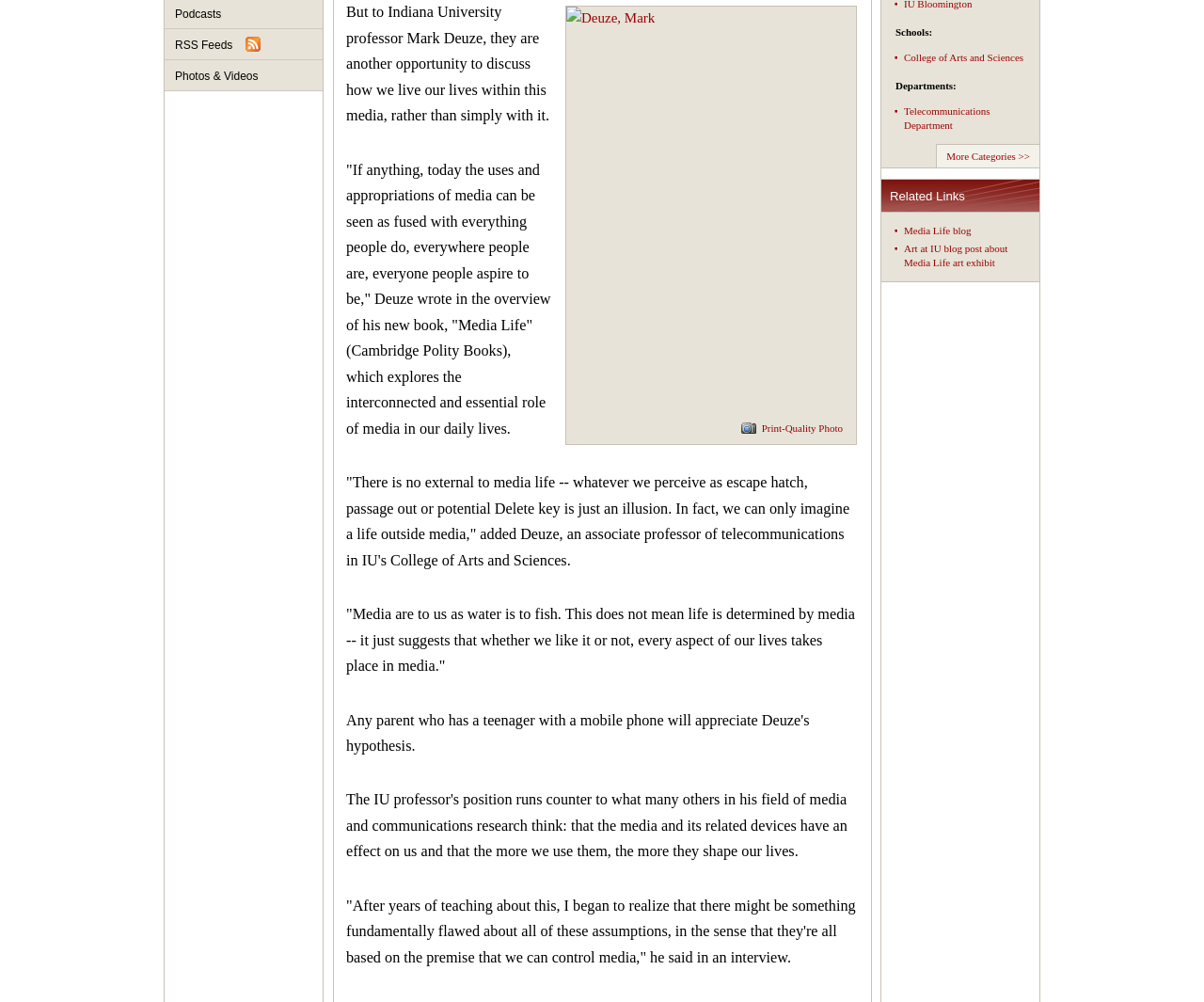Extract the bounding box coordinates for the HTML element that matches this description: "RSS Feeds". The coordinates should be four float numbers between 0 and 1, i.e., [left, top, right, bottom].

[0.137, 0.029, 0.268, 0.06]